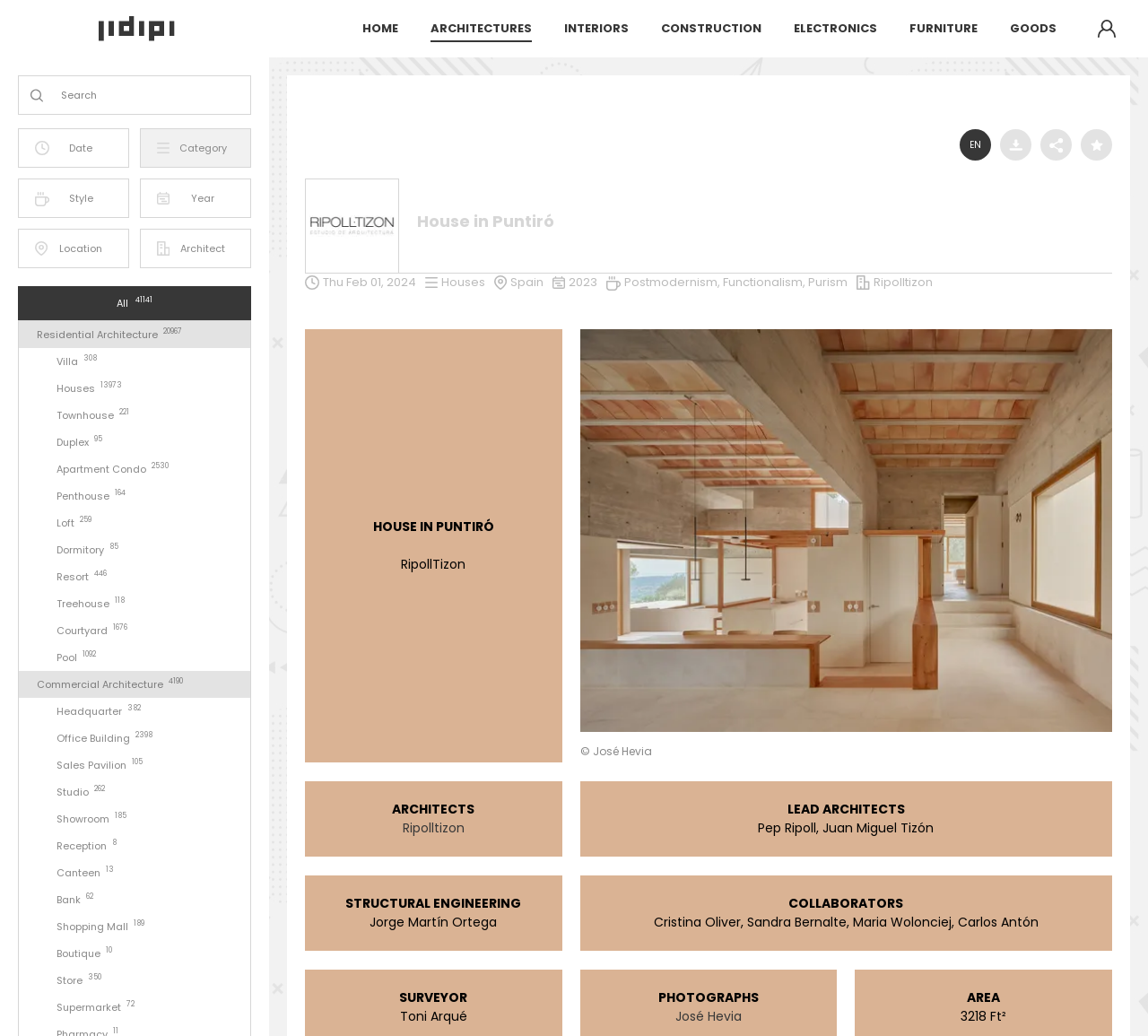Provide the bounding box coordinates of the HTML element this sentence describes: "Spain".

[0.421, 0.264, 0.45, 0.281]